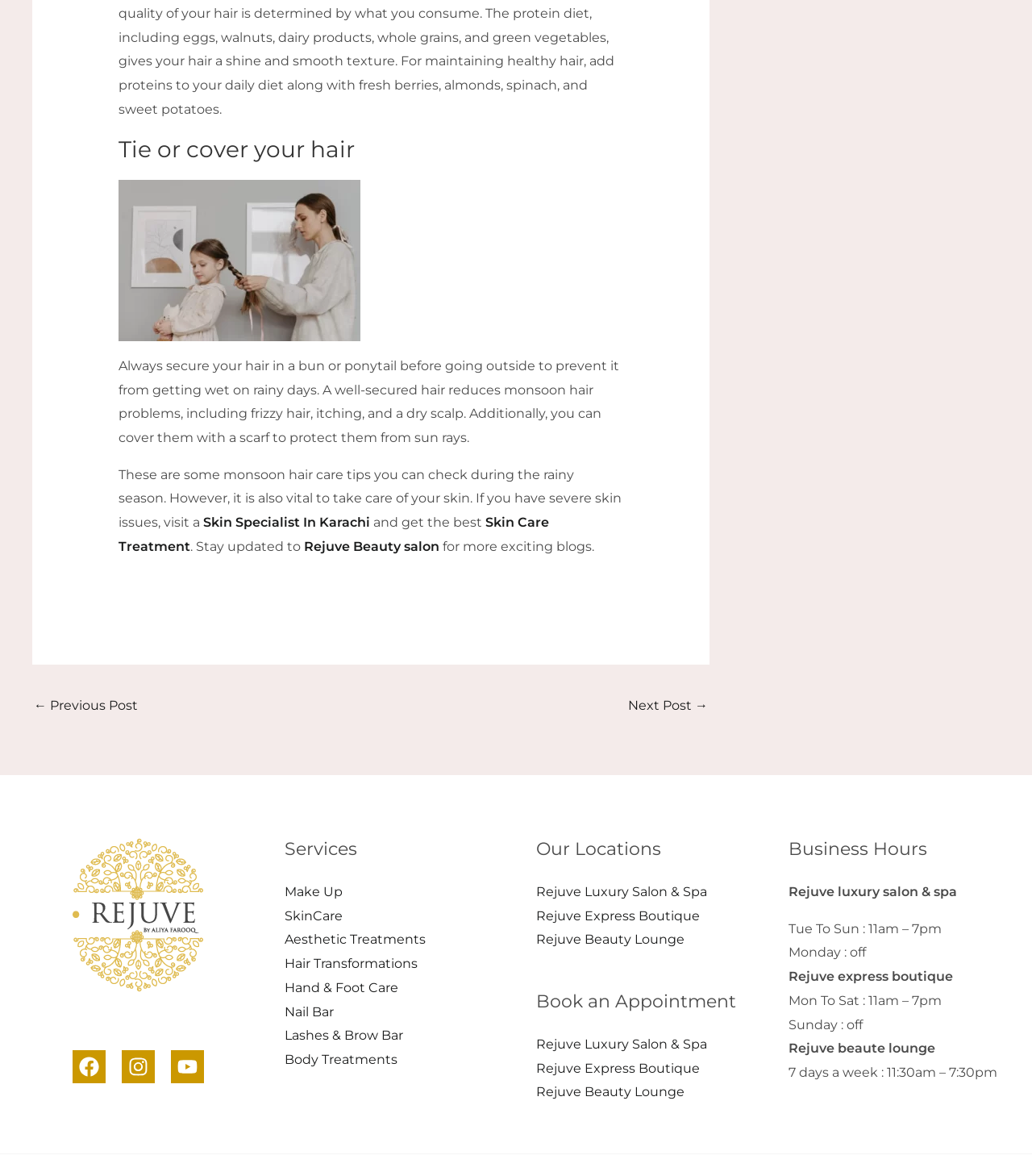Using the provided description Lashes & Brow Bar, find the bounding box coordinates for the UI element. Provide the coordinates in (top-left x, top-left y, bottom-right x, bottom-right y) format, ensuring all values are between 0 and 1.

[0.275, 0.874, 0.39, 0.887]